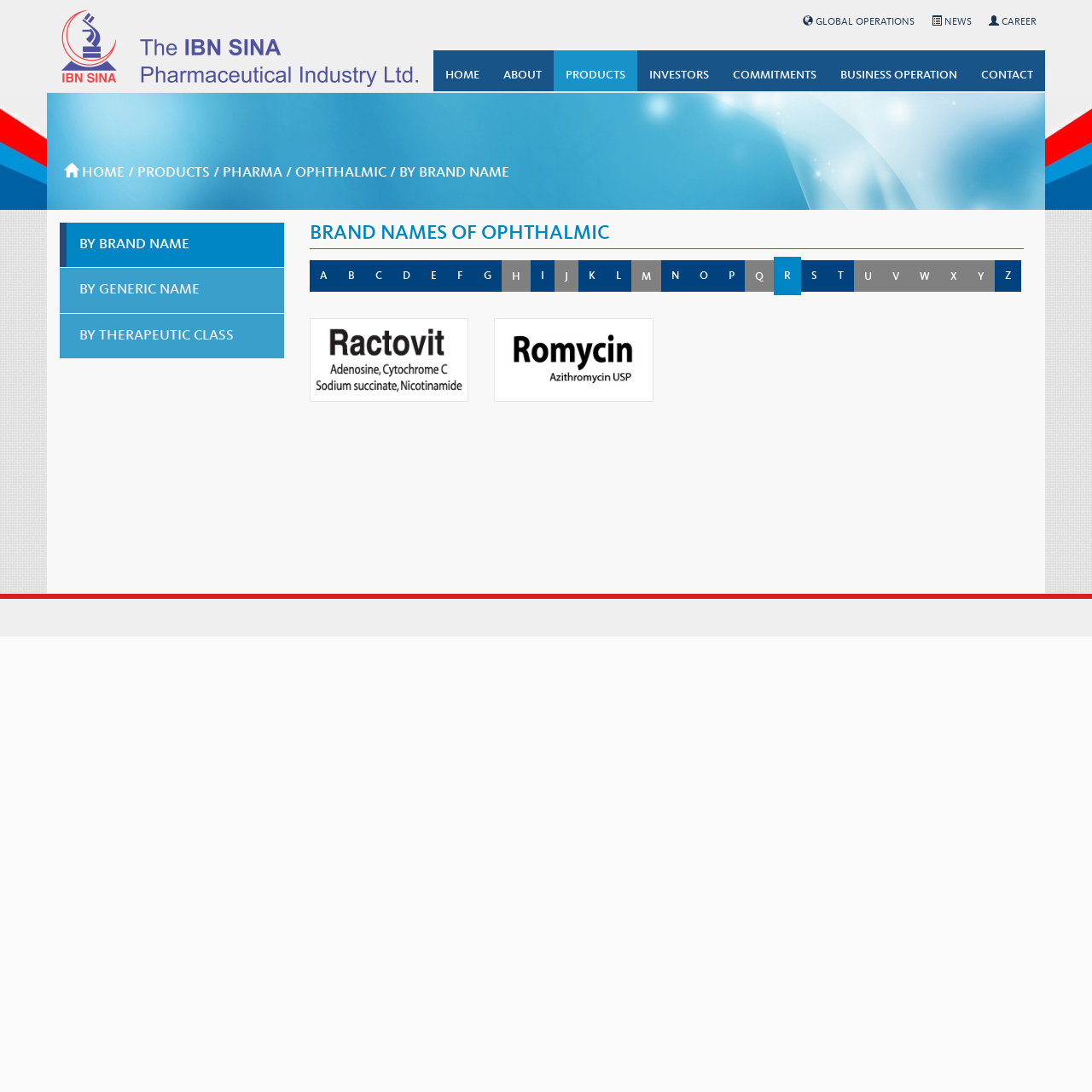How many brand names are listed under 'BRAND NAMES OF OPHTHALMIC'?
Based on the image, please offer an in-depth response to the question.

I counted the brand names listed under 'BRAND NAMES OF OPHTHALMIC', which are 'A' to 'Z'. There are 26 brand names in total.